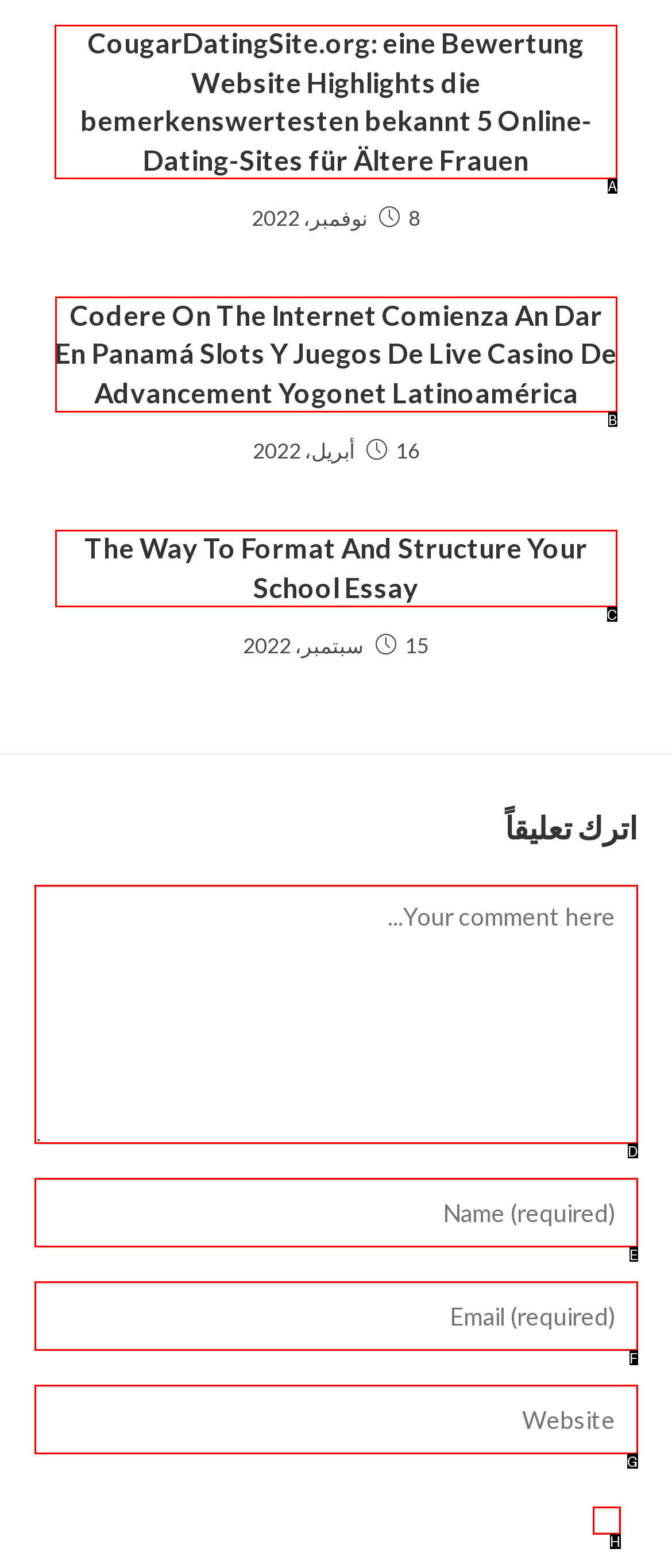Select the letter of the UI element that matches this task: Click the link to read the article about CougarDatingSite.org
Provide the answer as the letter of the correct choice.

A